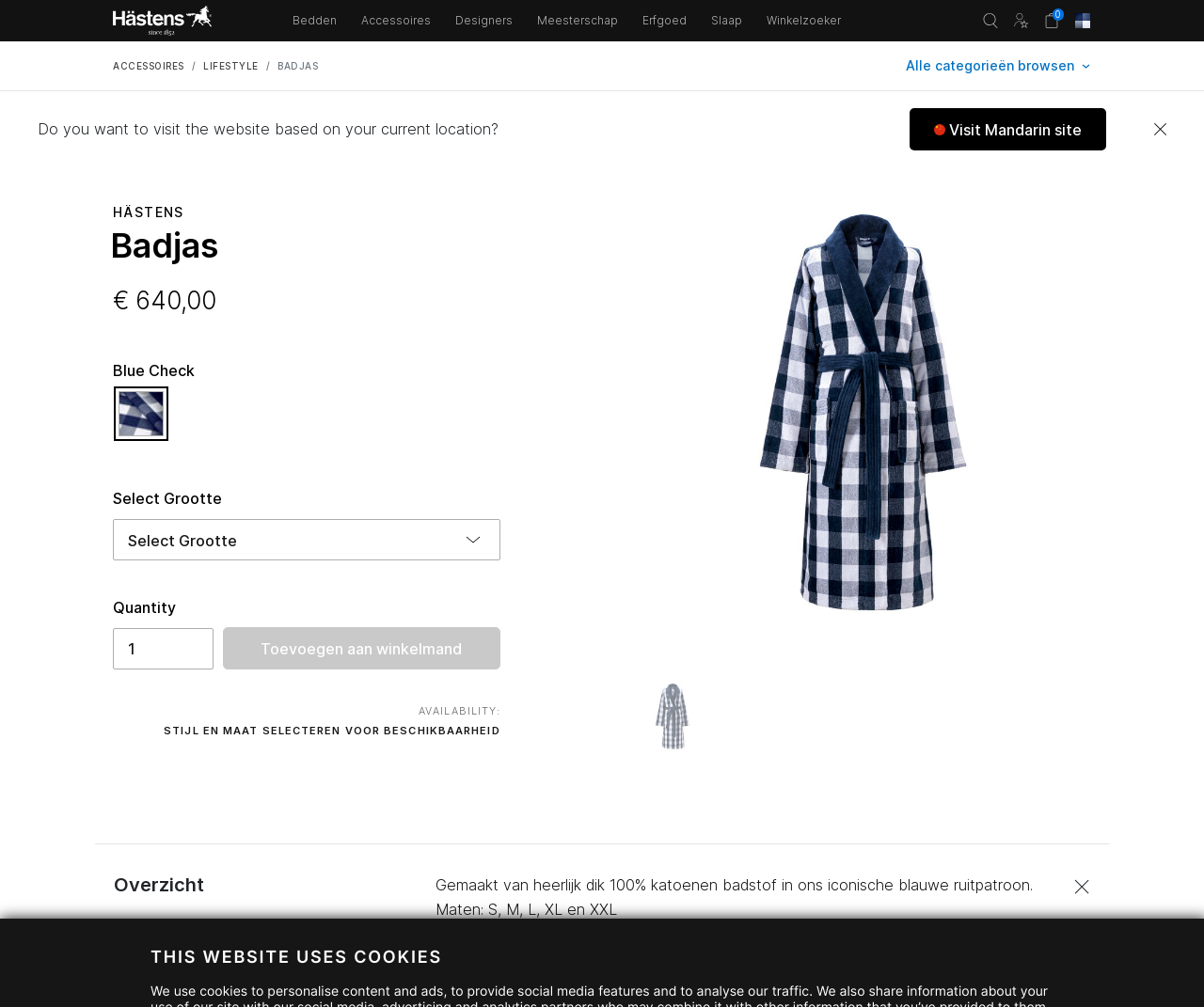Predict the bounding box of the UI element that fits this description: "Visit Mandarin site".

[0.756, 0.107, 0.919, 0.149]